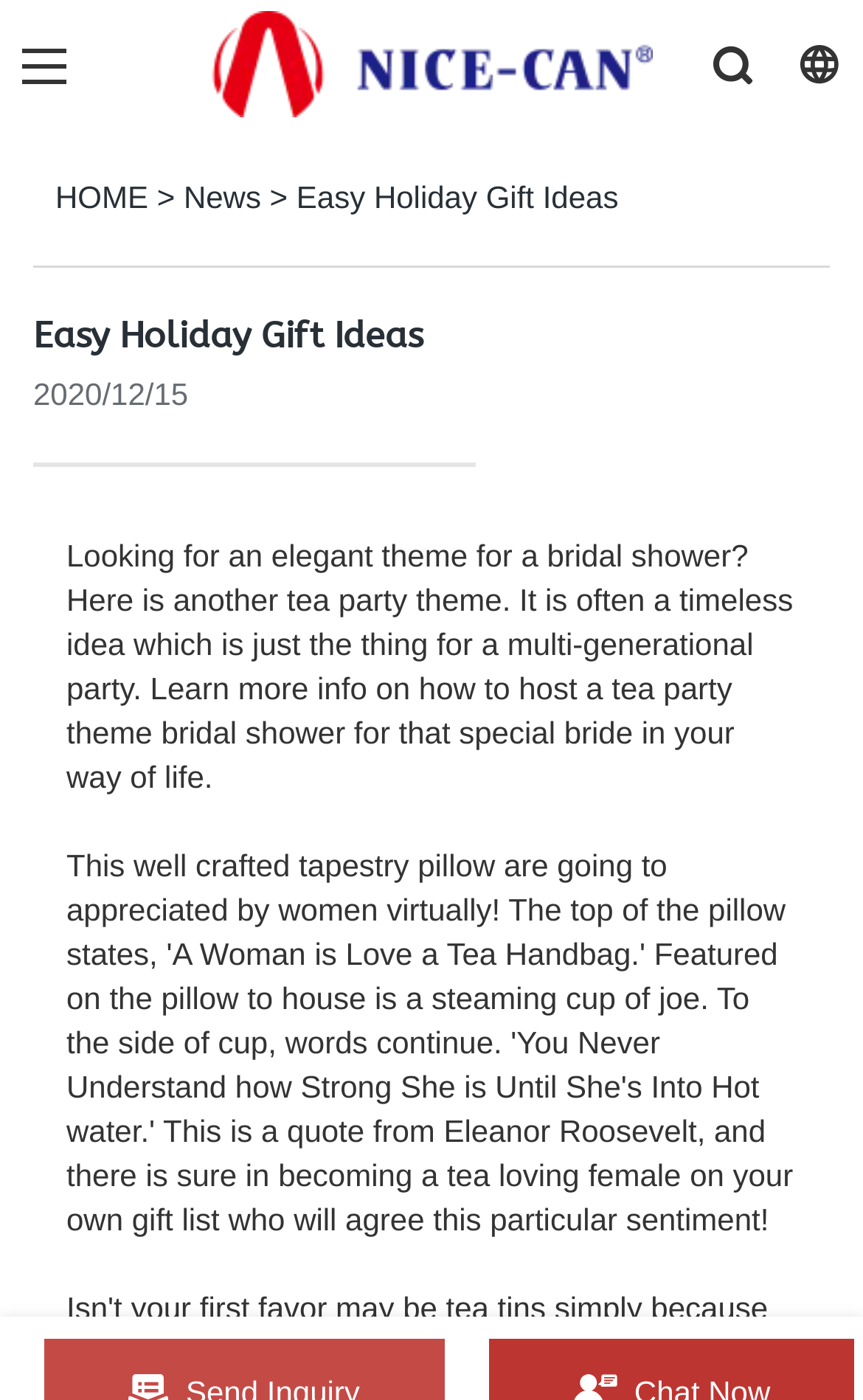Using the information shown in the image, answer the question with as much detail as possible: What is mentioned as a related item?

The webpage contains a link to 'tea tins', which suggests that tea tins are a related item or accessory that may be useful for hosting a tea party theme bridal shower.